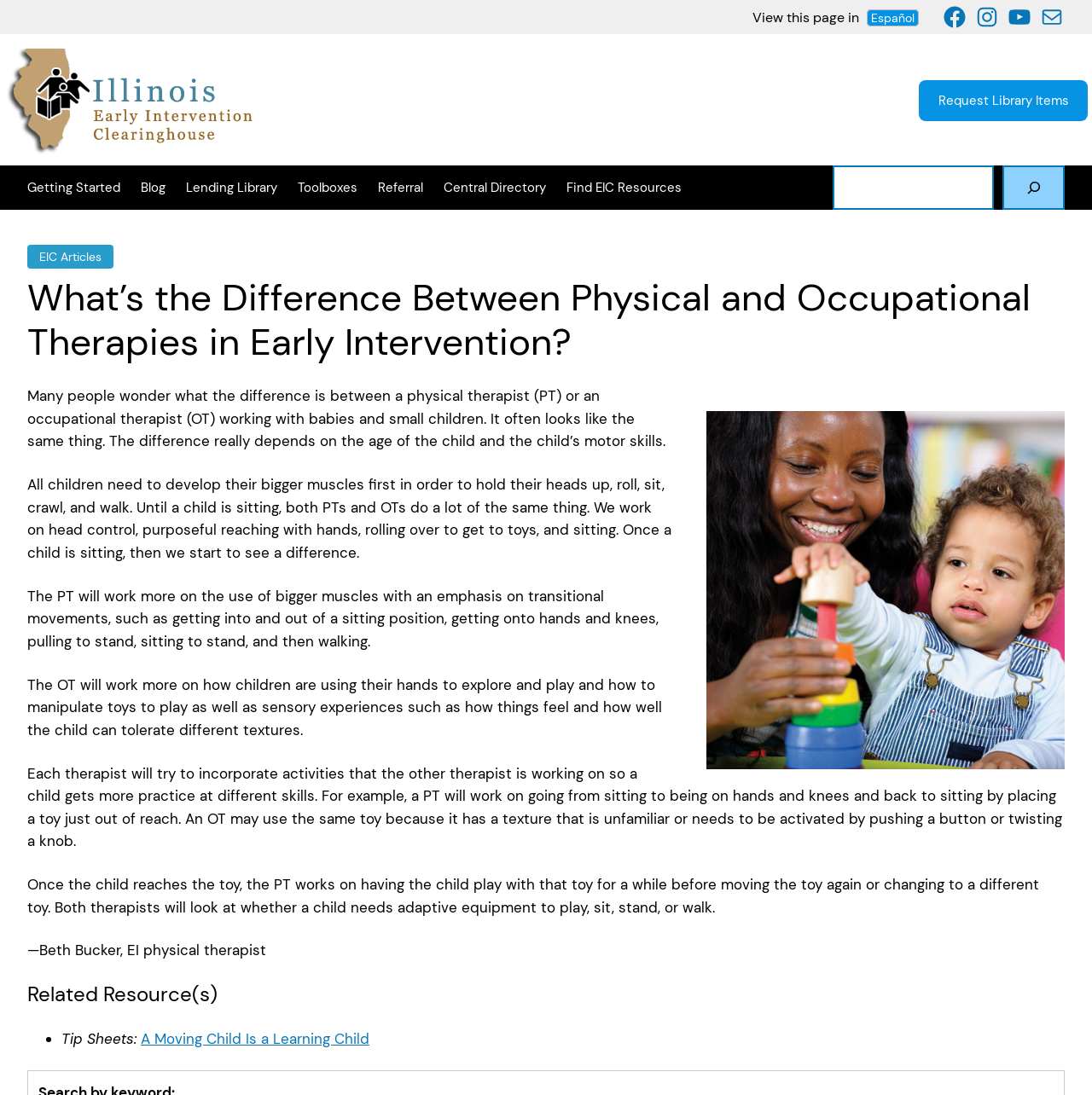Please identify the bounding box coordinates of the region to click in order to complete the task: "Explore the related resource 'A Moving Child Is a Learning Child'". The coordinates must be four float numbers between 0 and 1, specified as [left, top, right, bottom].

[0.129, 0.94, 0.338, 0.957]